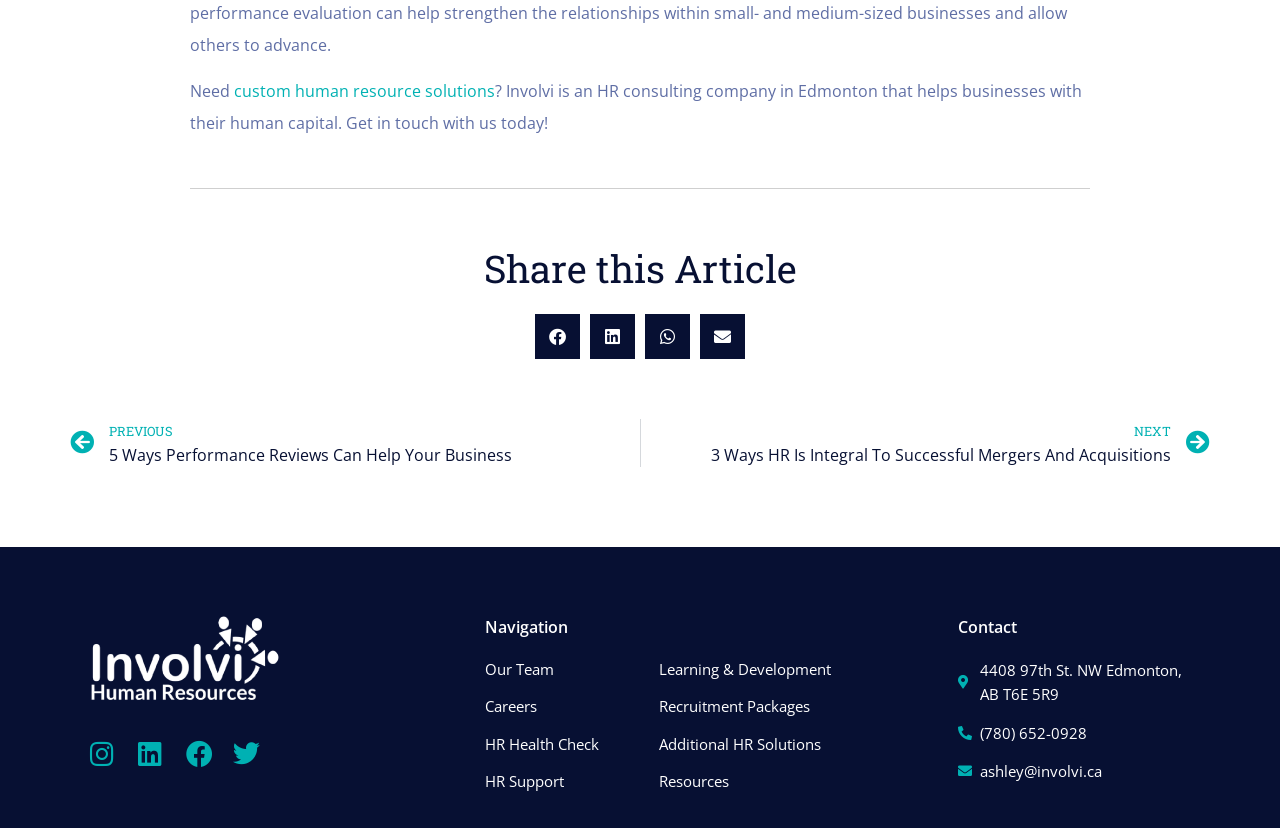Pinpoint the bounding box coordinates of the area that must be clicked to complete this instruction: "Read previous article".

[0.055, 0.506, 0.5, 0.564]